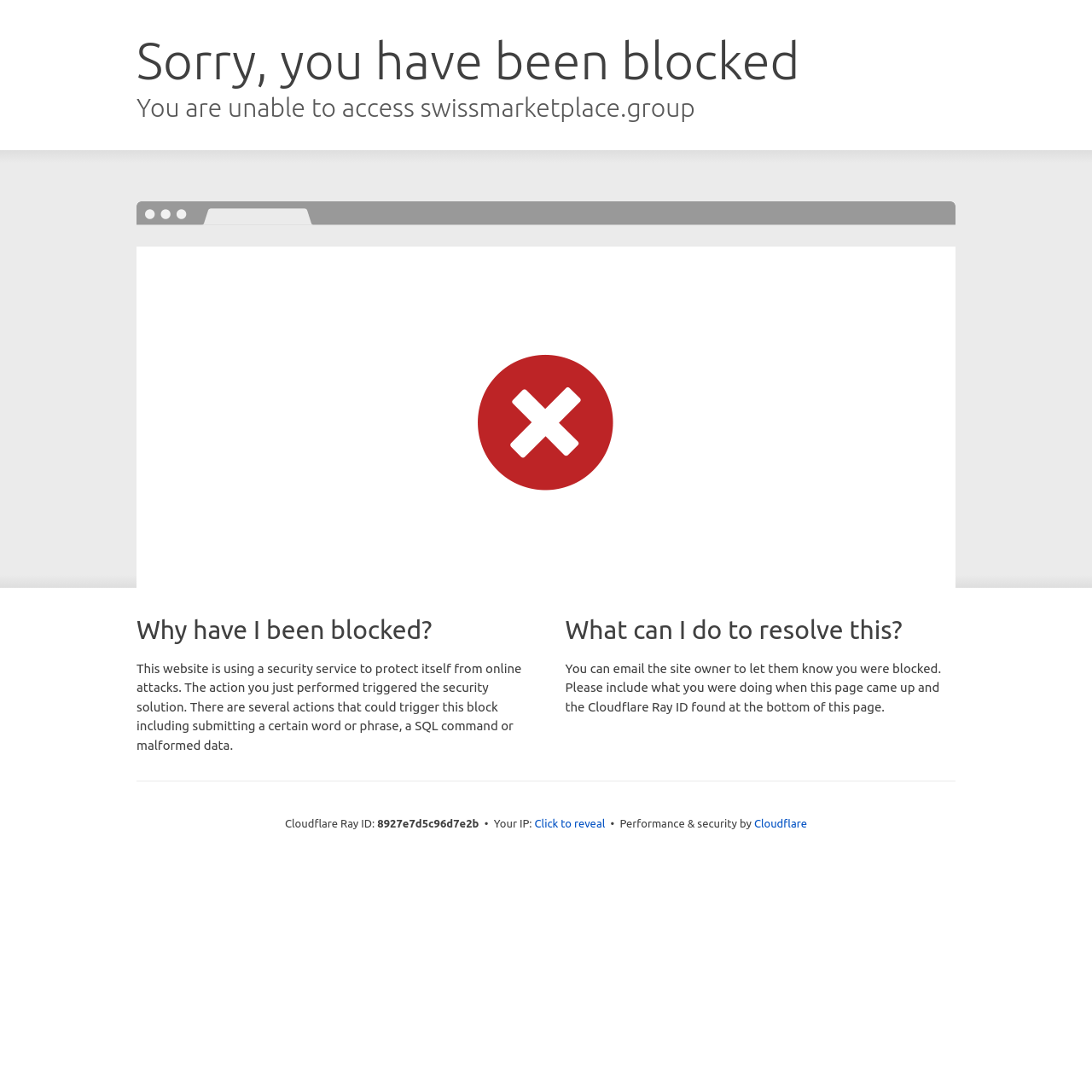What is the reason for the block?
Based on the visual content, answer with a single word or a brief phrase.

Security solution